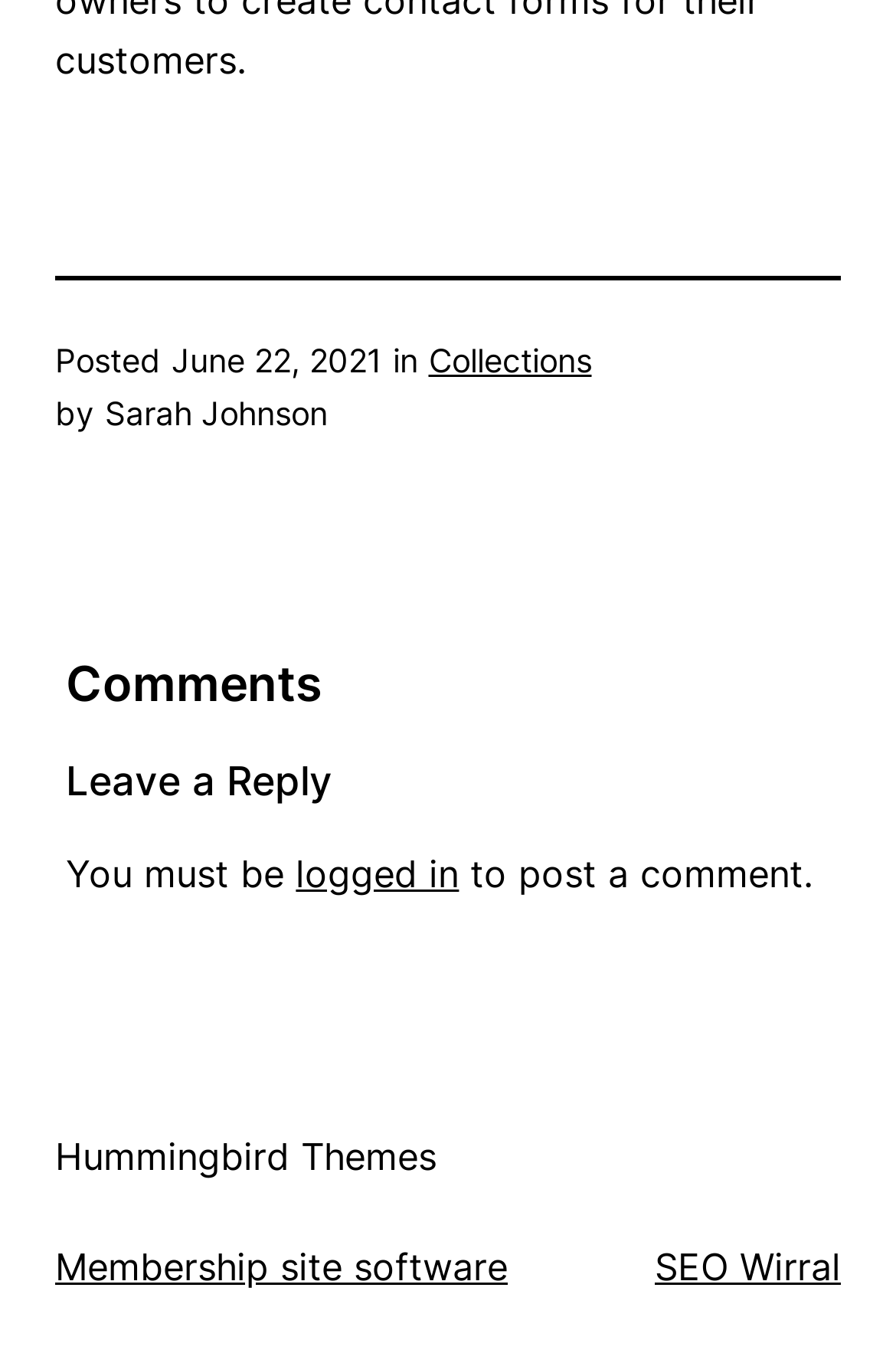What is the category of the article?
Using the image as a reference, give an elaborate response to the question.

The category of the article is mentioned in the link 'Collections' which is located next to the 'in' label.